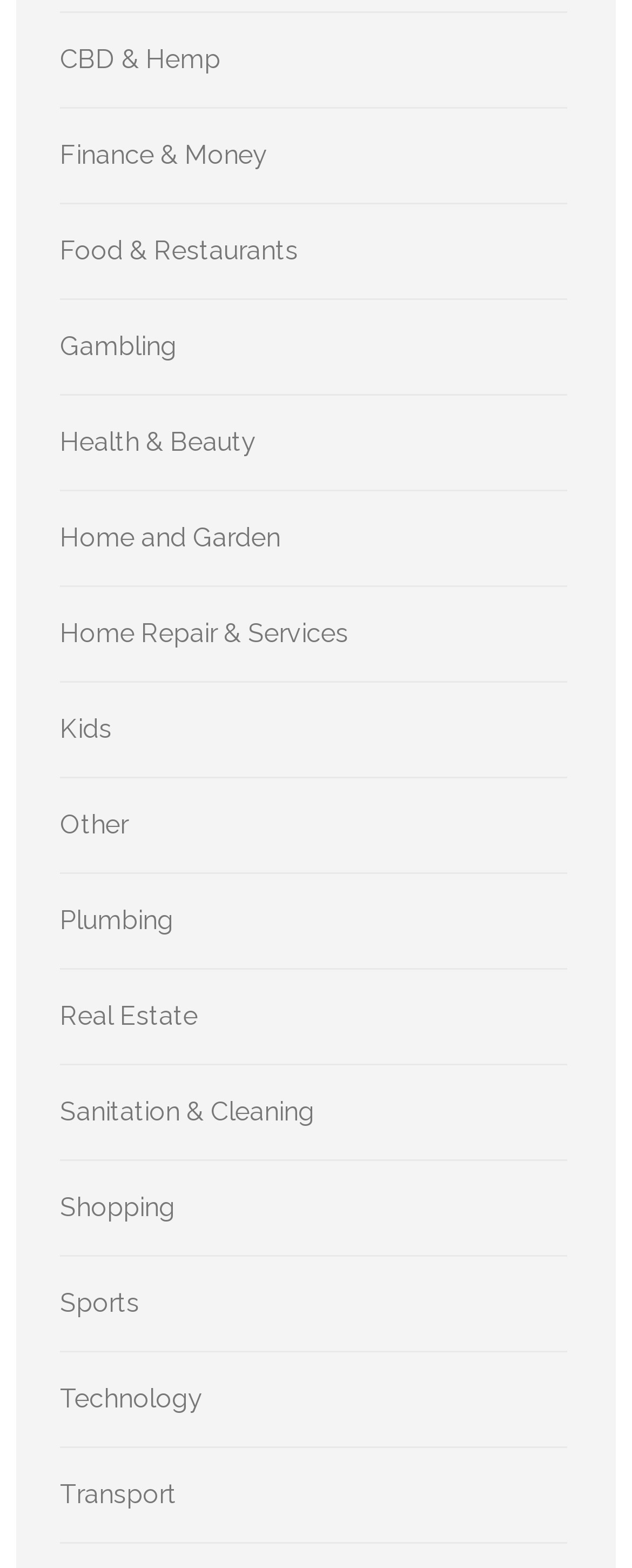Please locate the bounding box coordinates of the element that should be clicked to achieve the given instruction: "Click on CBD & Hemp".

[0.095, 0.027, 0.349, 0.047]